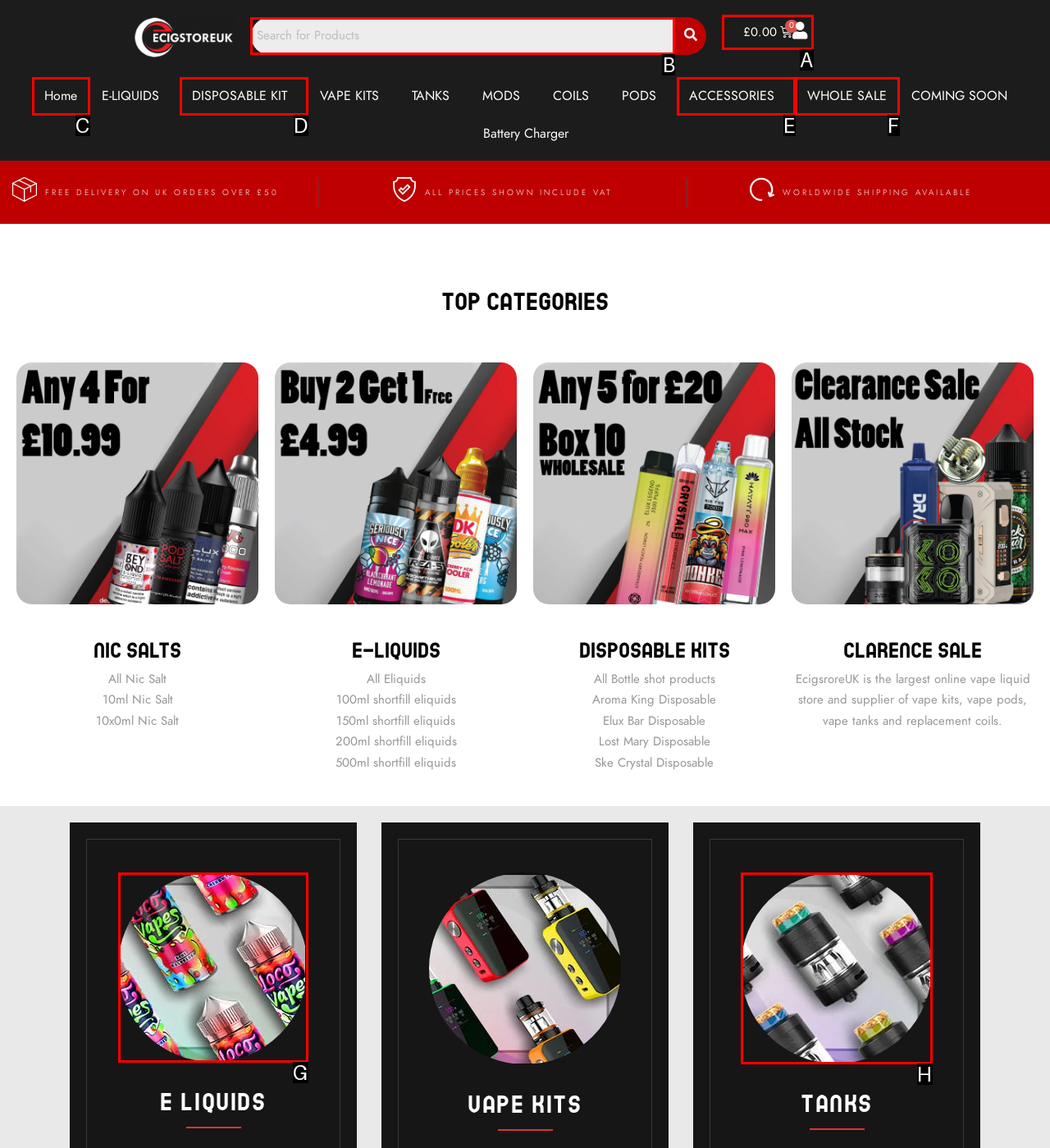From the choices provided, which HTML element best fits the description: name="s" placeholder="Search for Products" title="Search"? Answer with the appropriate letter.

B